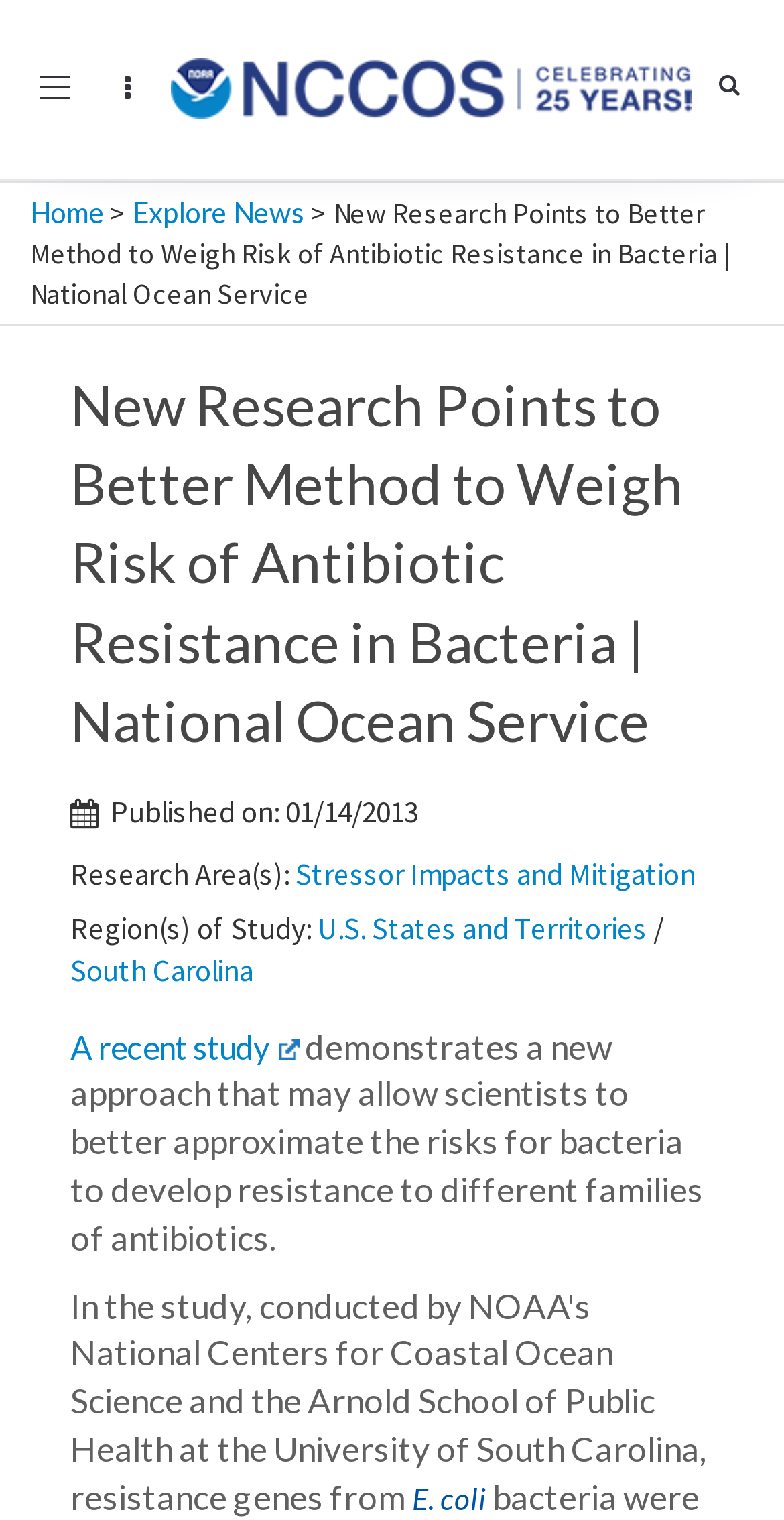What is the region of study mentioned in the article?
Based on the visual information, provide a detailed and comprehensive answer.

I found the region of study by looking at the 'Region(s) of Study:' section, which is located below the 'Research Area(s):' section. The region mentioned is 'U.S. States and Territories', and more specifically, 'South Carolina' is mentioned as one of the regions.